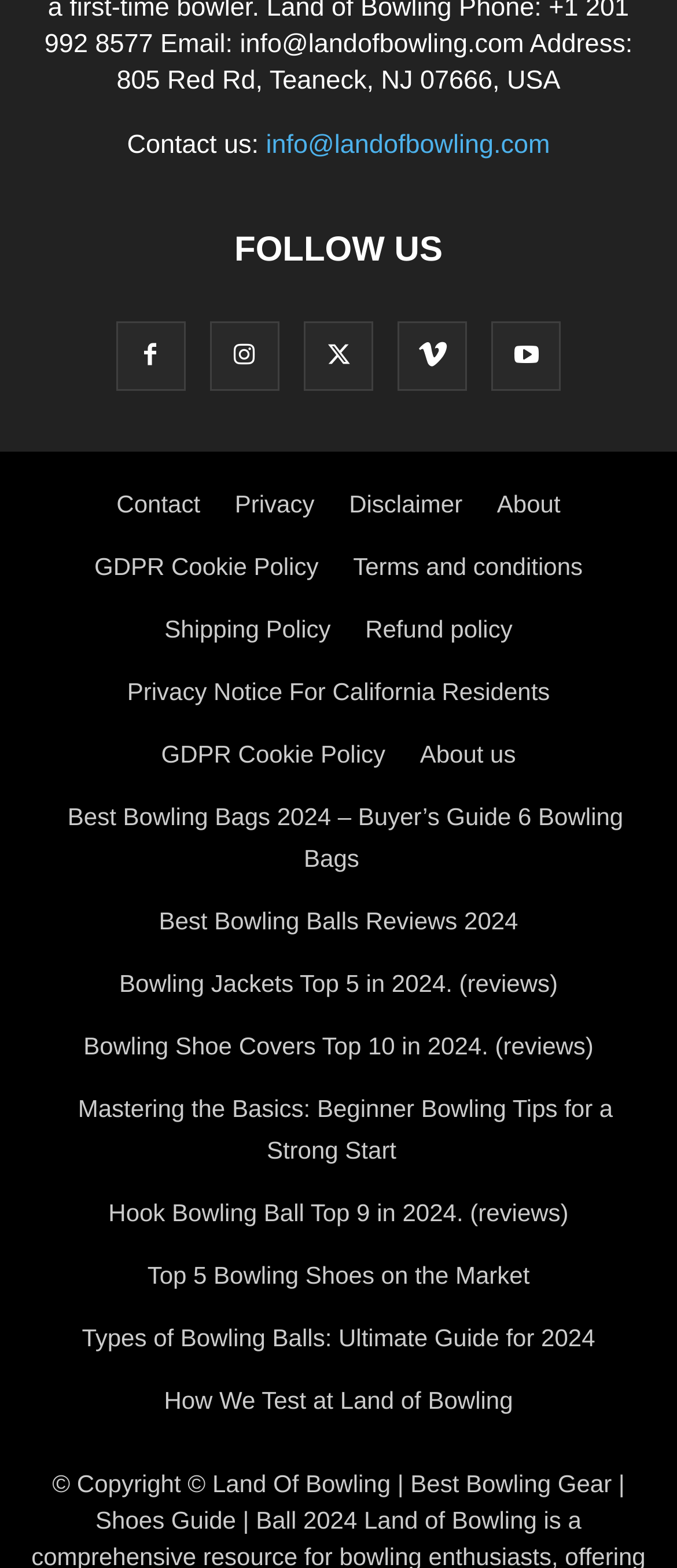Please specify the coordinates of the bounding box for the element that should be clicked to carry out this instruction: "Contact us through email". The coordinates must be four float numbers between 0 and 1, formatted as [left, top, right, bottom].

[0.393, 0.084, 0.812, 0.102]